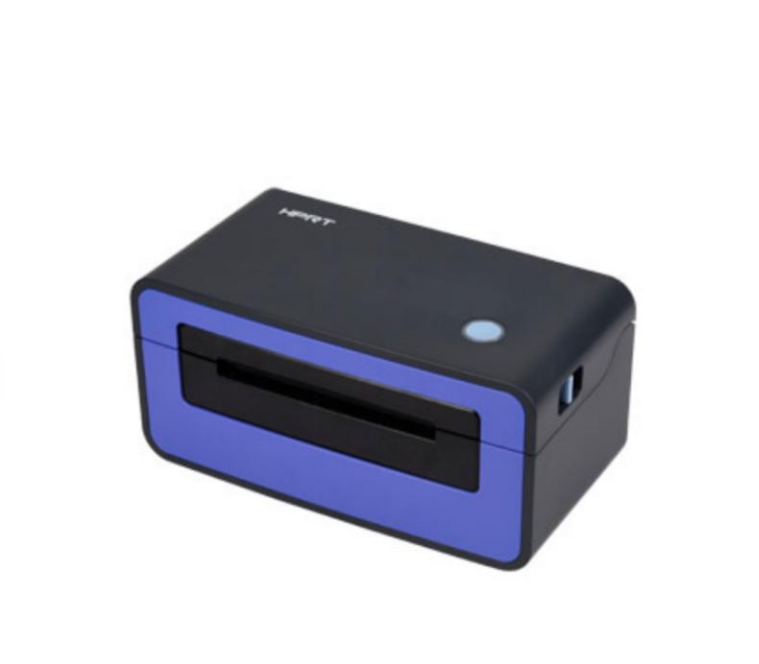What is the color of the trim on the HPRT SL42?
Answer the question with a single word or phrase, referring to the image.

Blue